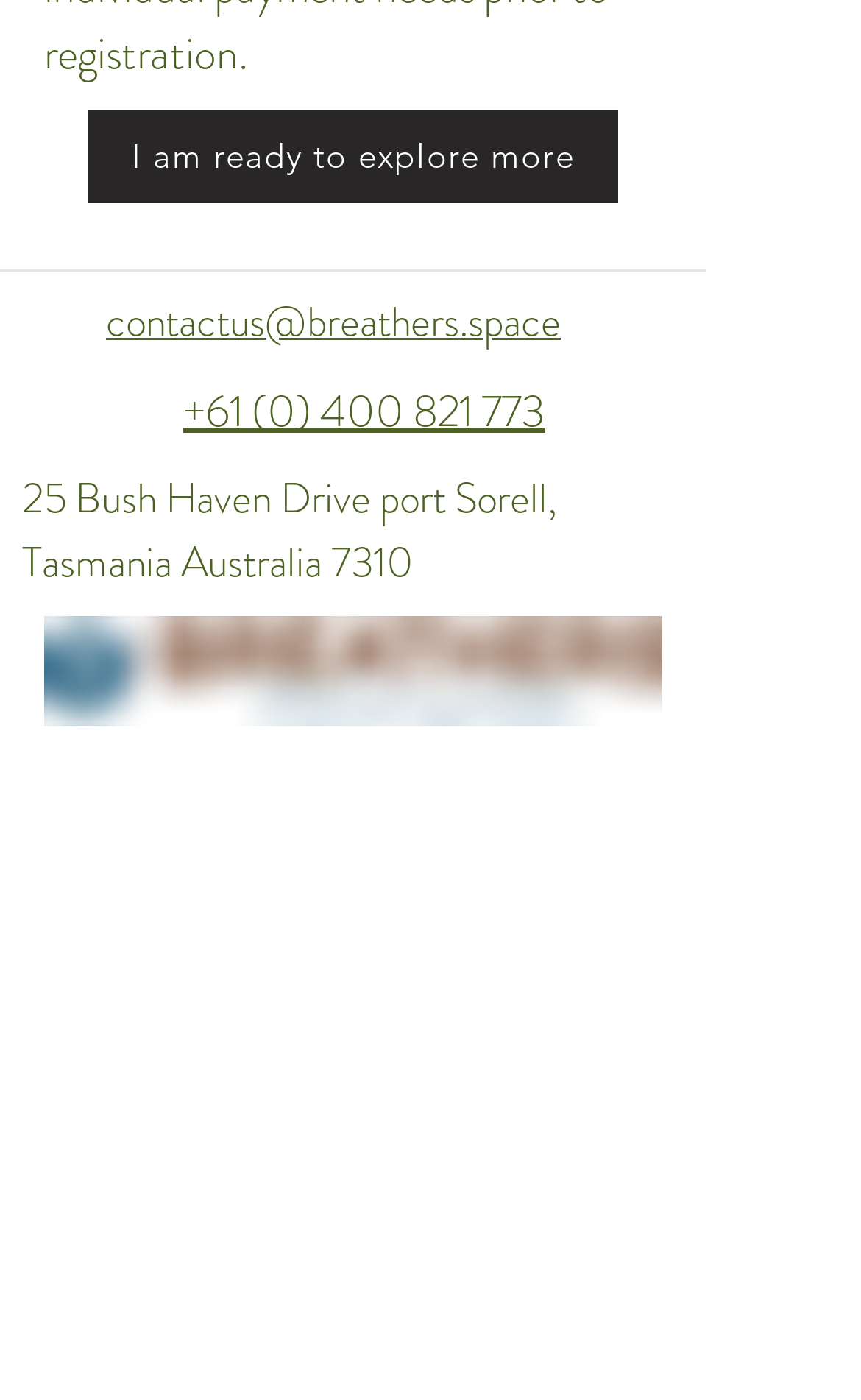Could you locate the bounding box coordinates for the section that should be clicked to accomplish this task: "View social media profiles on Facebook".

[0.195, 0.535, 0.285, 0.59]